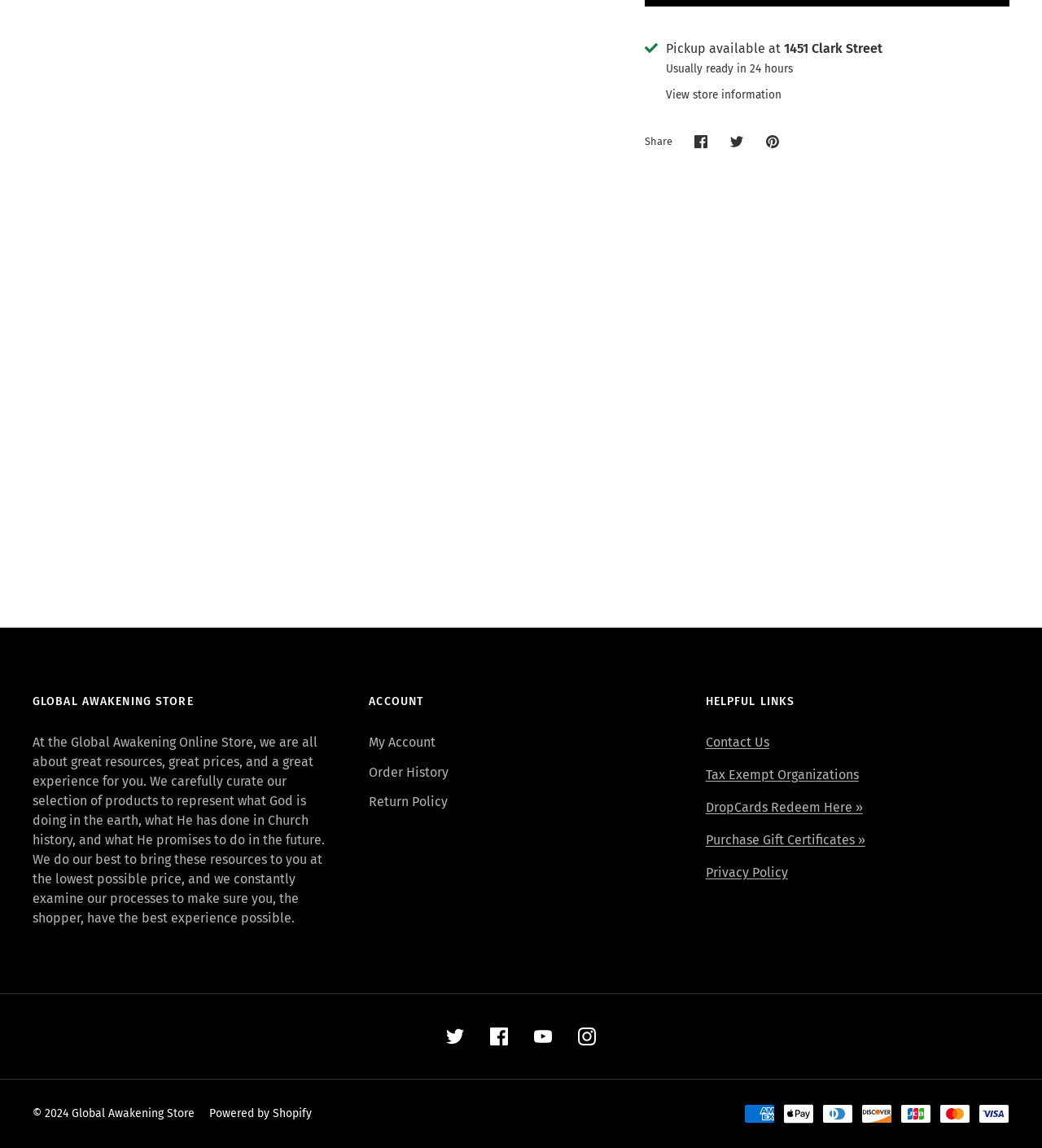Please mark the clickable region by giving the bounding box coordinates needed to complete this instruction: "View store information".

[0.639, 0.077, 0.75, 0.09]